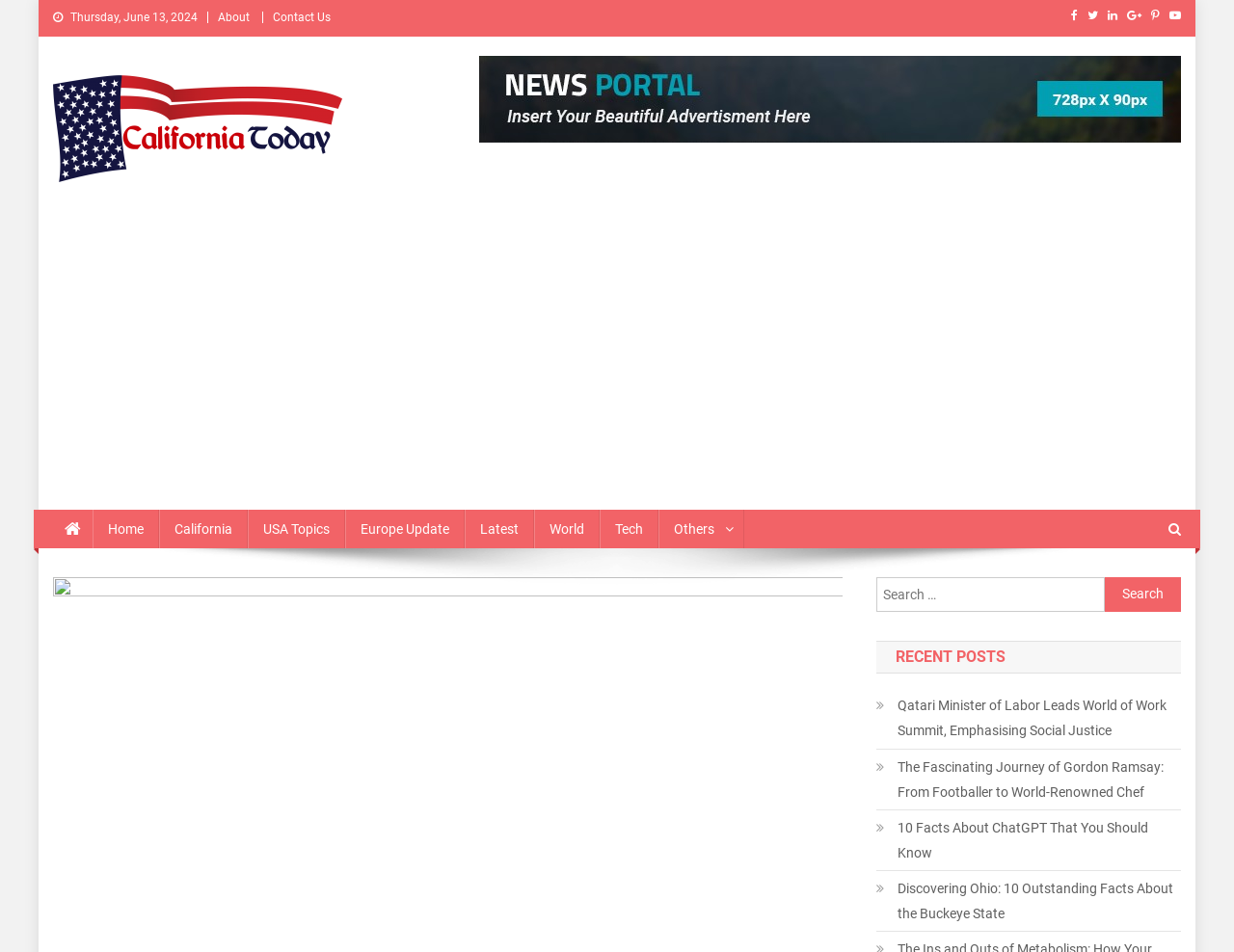Can you pinpoint the bounding box coordinates for the clickable element required for this instruction: "Visit the Home page"? The coordinates should be four float numbers between 0 and 1, i.e., [left, top, right, bottom].

[0.075, 0.535, 0.129, 0.575]